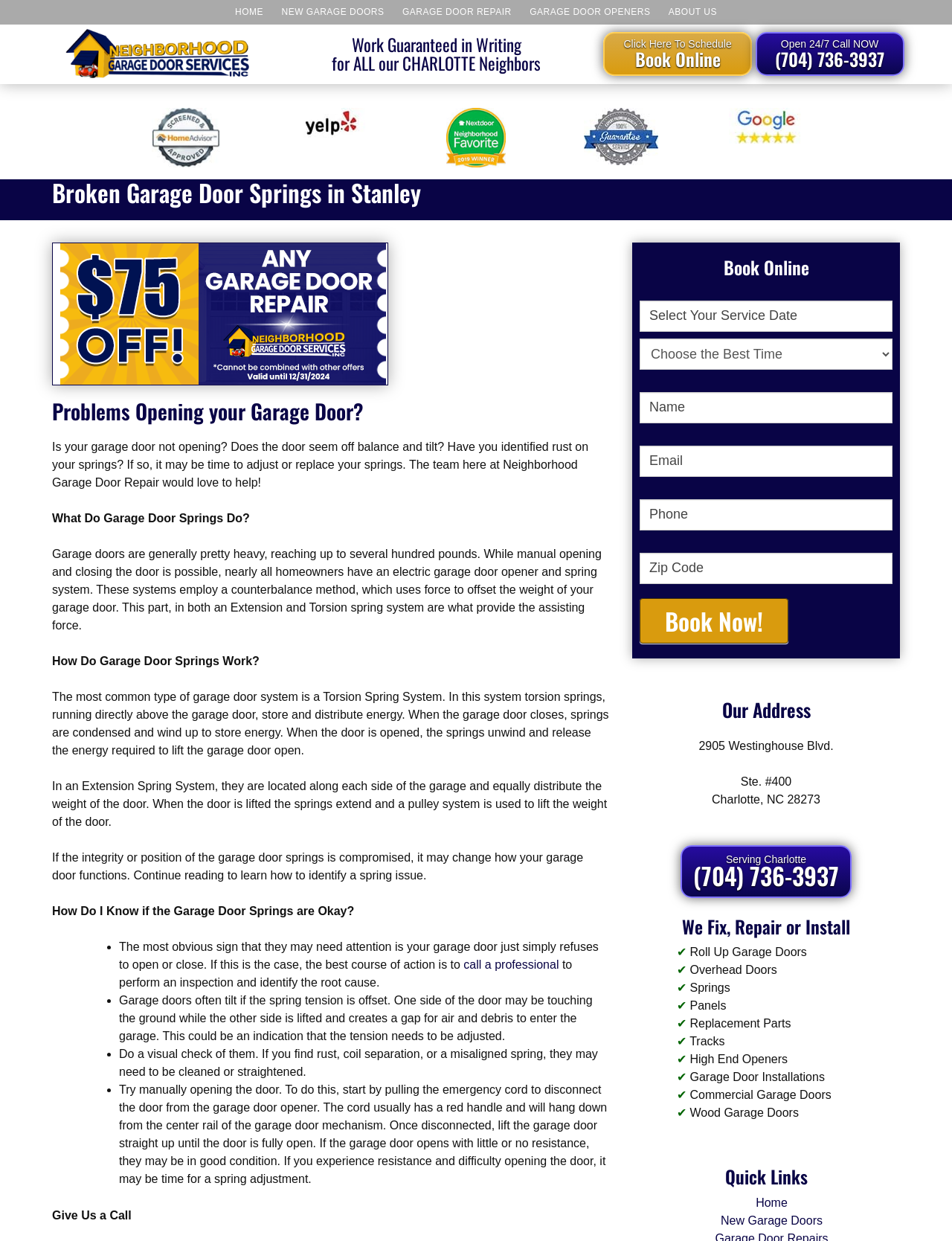Locate and extract the headline of this webpage.

Broken Garage Door Springs in Stanley